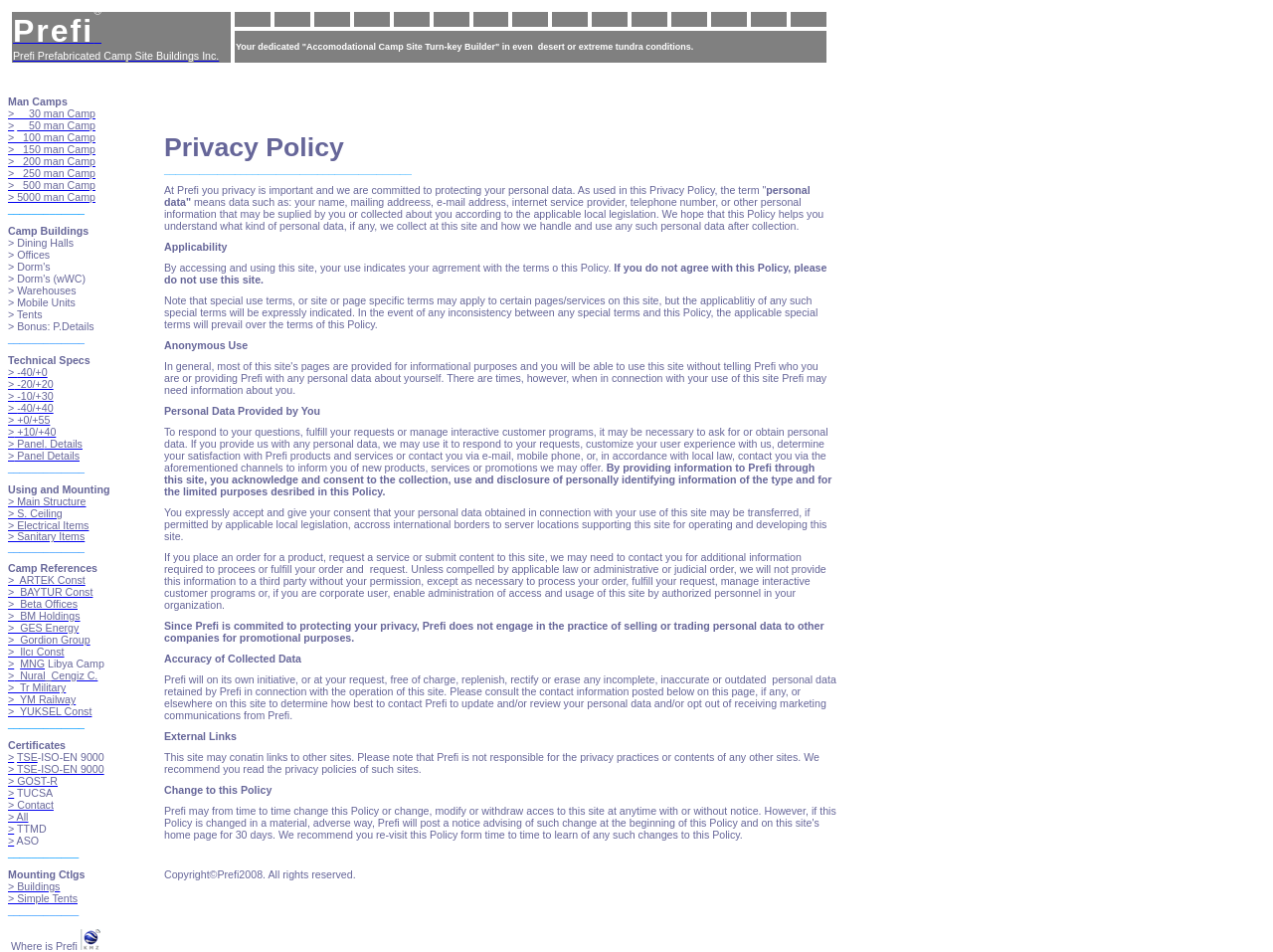Determine the bounding box coordinates of the section I need to click to execute the following instruction: "Explore Camp References". Provide the coordinates as four float numbers between 0 and 1, i.e., [left, top, right, bottom].

[0.006, 0.59, 0.077, 0.603]